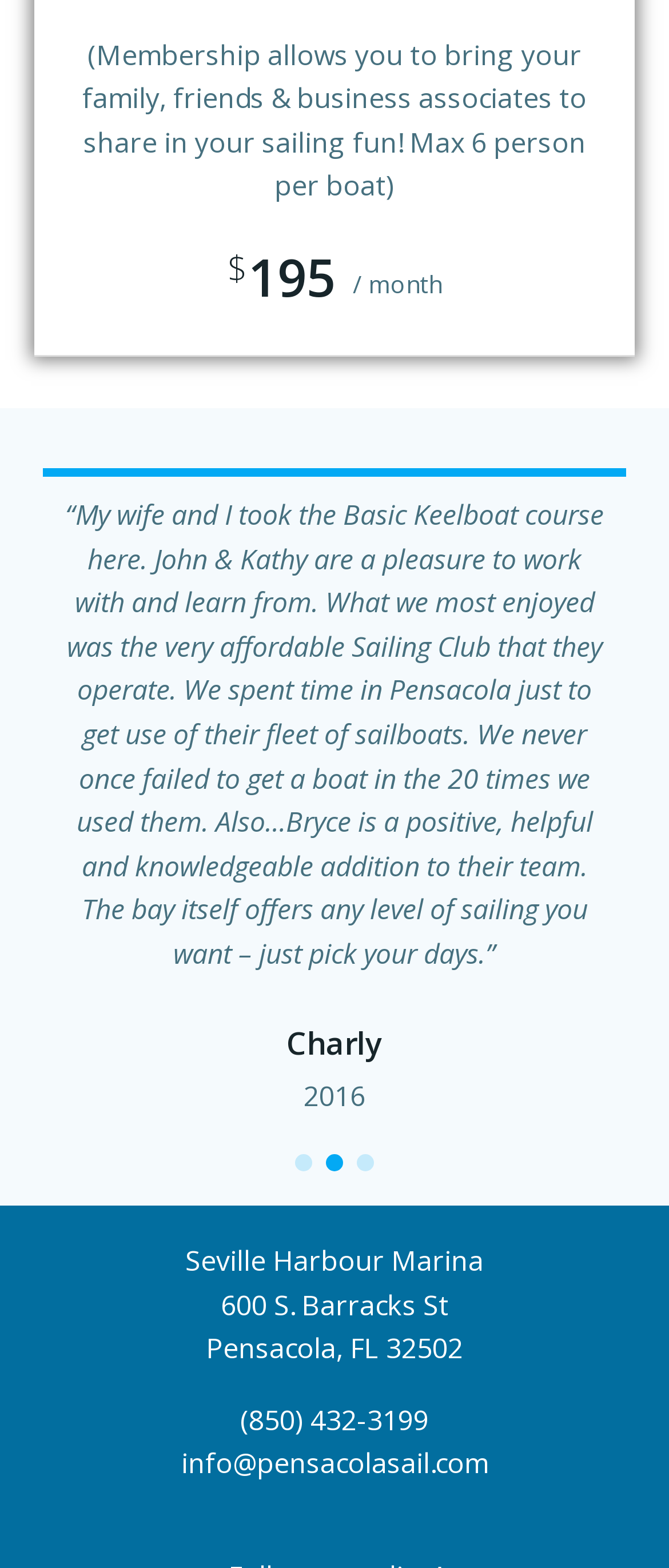Bounding box coordinates are specified in the format (top-left x, top-left y, bottom-right x, bottom-right y). All values are floating point numbers bounded between 0 and 1. Please provide the bounding box coordinate of the region this sentence describes: (850) 432-3199

[0.359, 0.893, 0.641, 0.917]